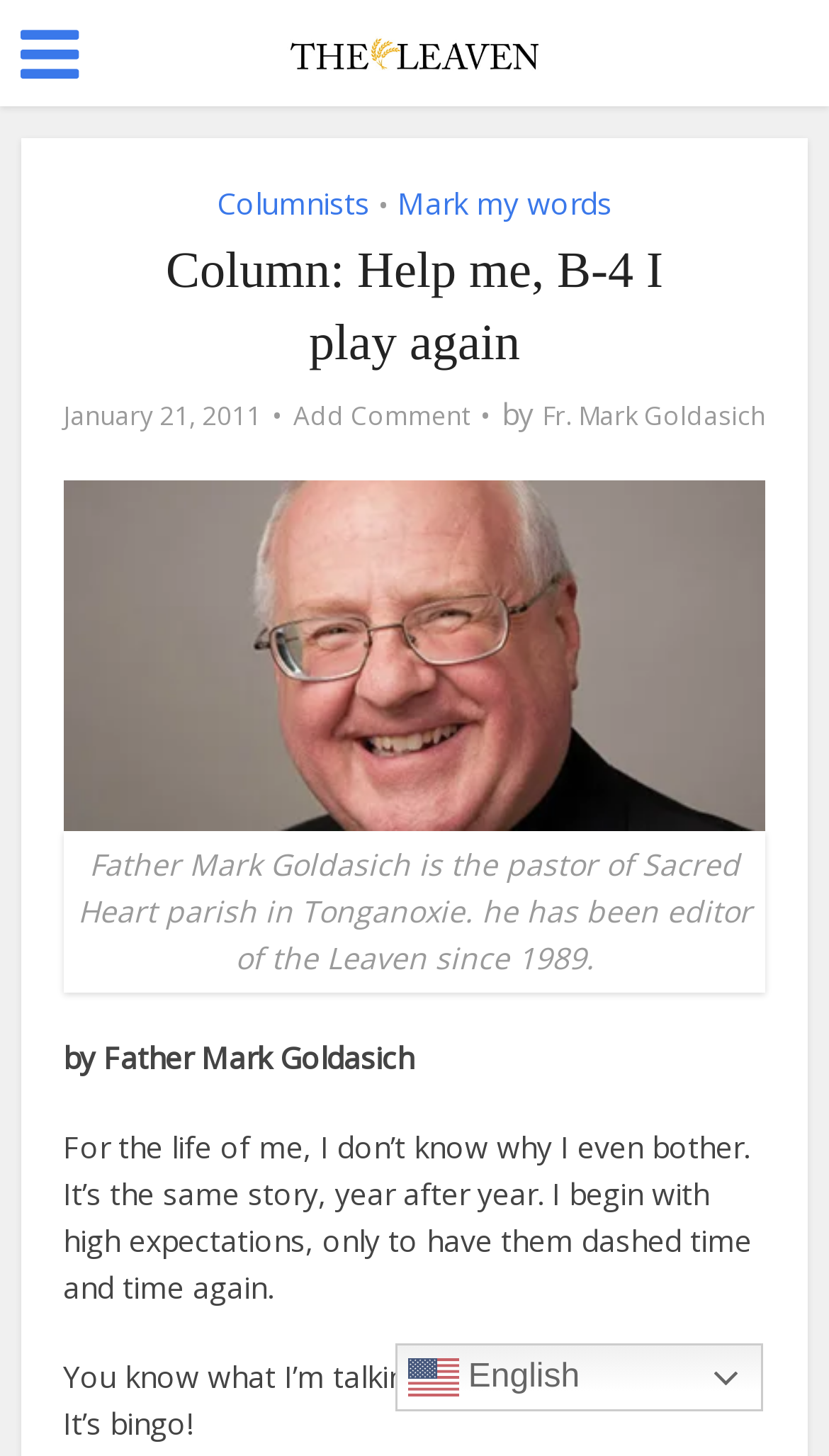What is the topic of the article?
Based on the image, answer the question with a single word or brief phrase.

Bingo